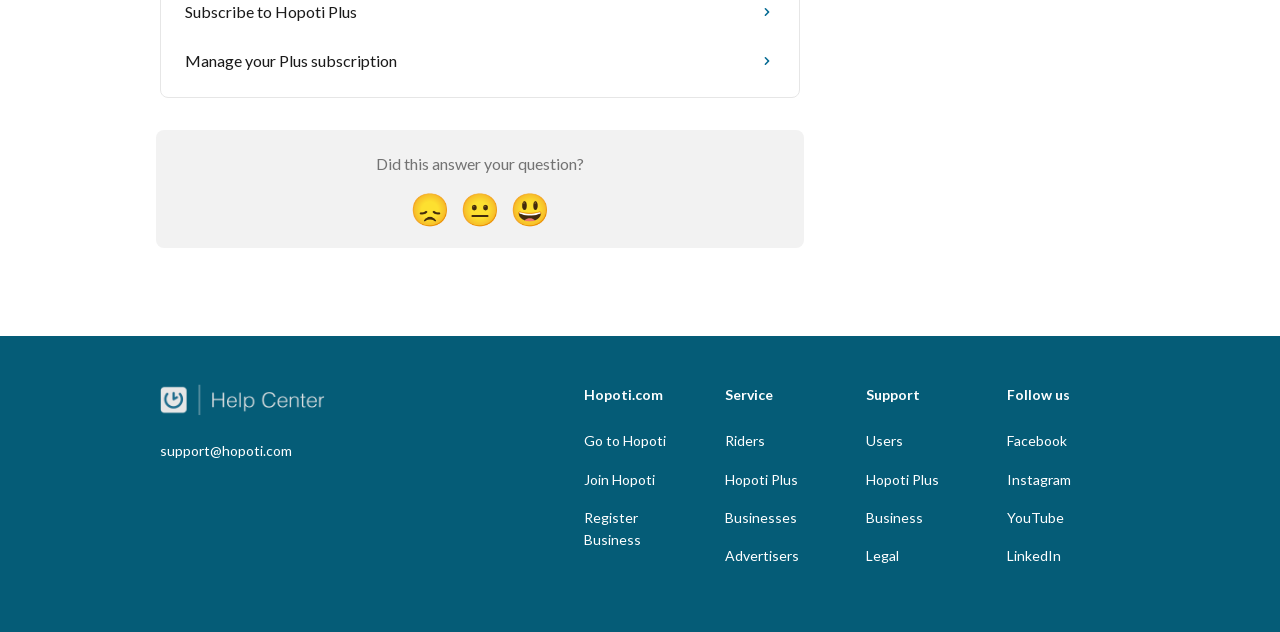What is the text above the reaction buttons?
Kindly offer a comprehensive and detailed response to the question.

The text above the reaction buttons is 'Did this answer your question?' which is a StaticText element with ID 83, located at coordinates [0.294, 0.244, 0.456, 0.274].